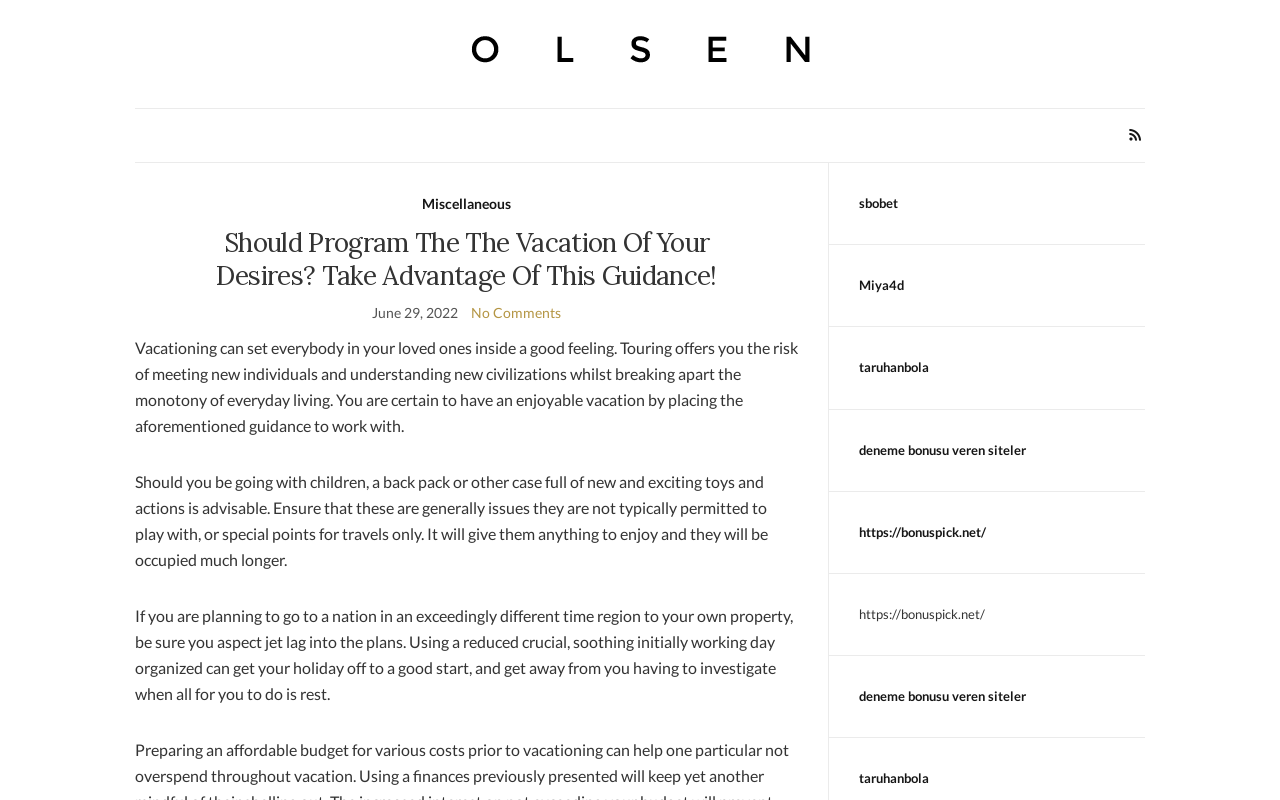What is the purpose of the first day of a trip to a different time zone?
Based on the image, provide your answer in one word or phrase.

To rest